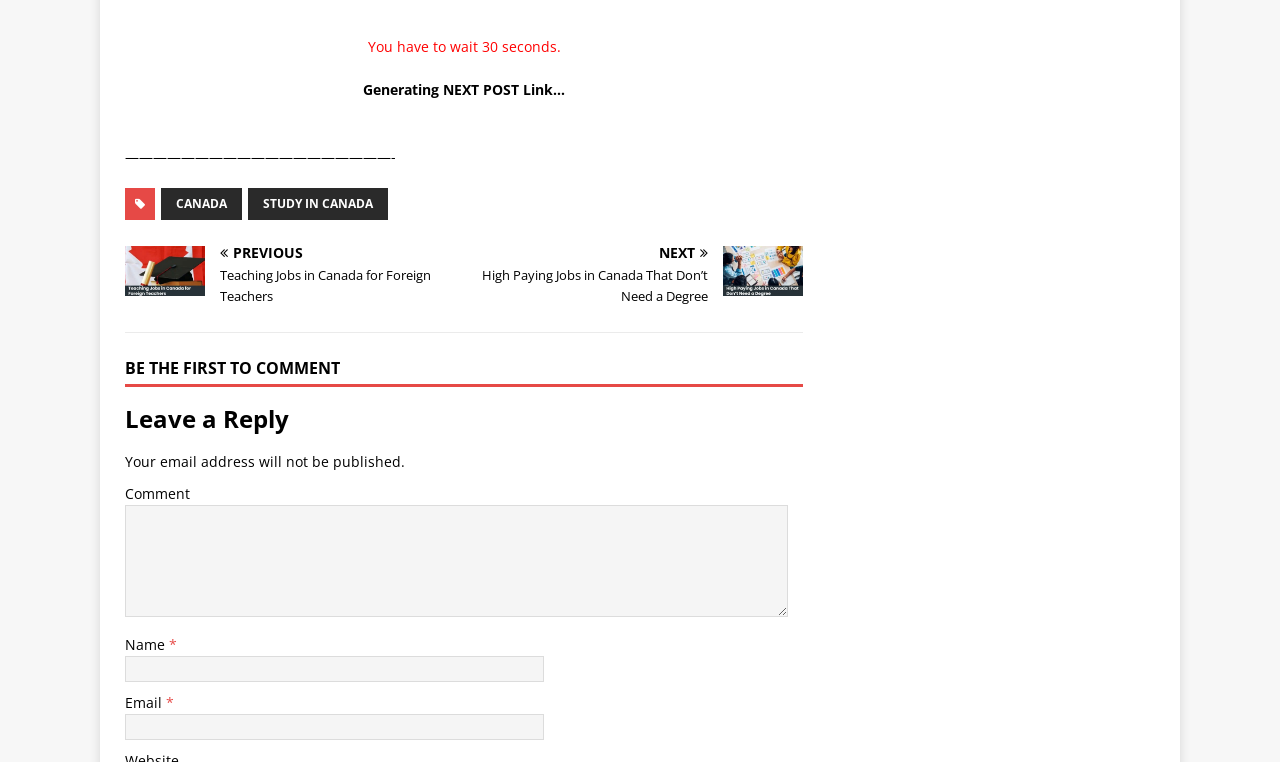Please reply to the following question using a single word or phrase: 
How many links are related to Canada?

2